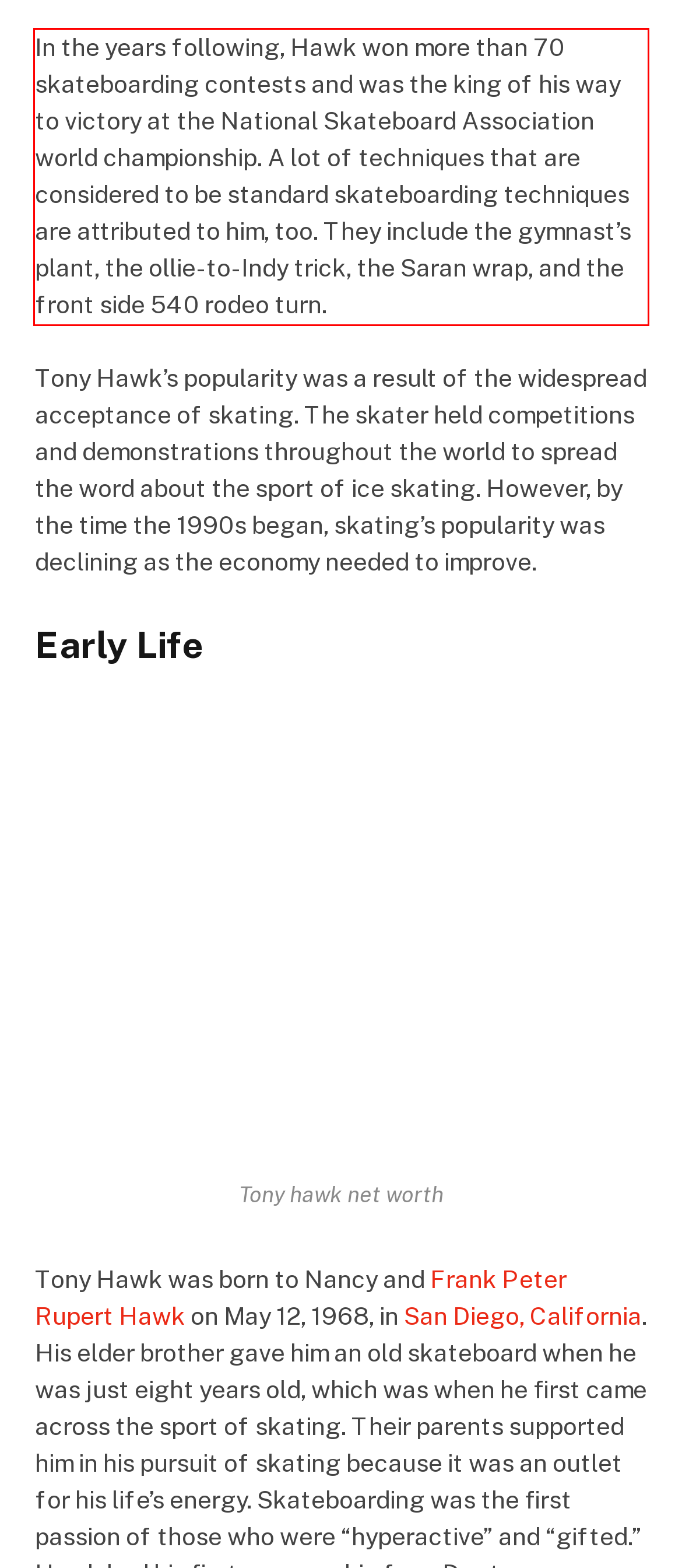You are provided with a screenshot of a webpage that includes a UI element enclosed in a red rectangle. Extract the text content inside this red rectangle.

In the years following, Hawk won more than 70 skateboarding contests and was the king of his way to victory at the National Skateboard Association world championship. A lot of techniques that are considered to be standard skateboarding techniques are attributed to him, too. They include the gymnast’s plant, the ollie-to-Indy trick, the Saran wrap, and the front side 540 rodeo turn.